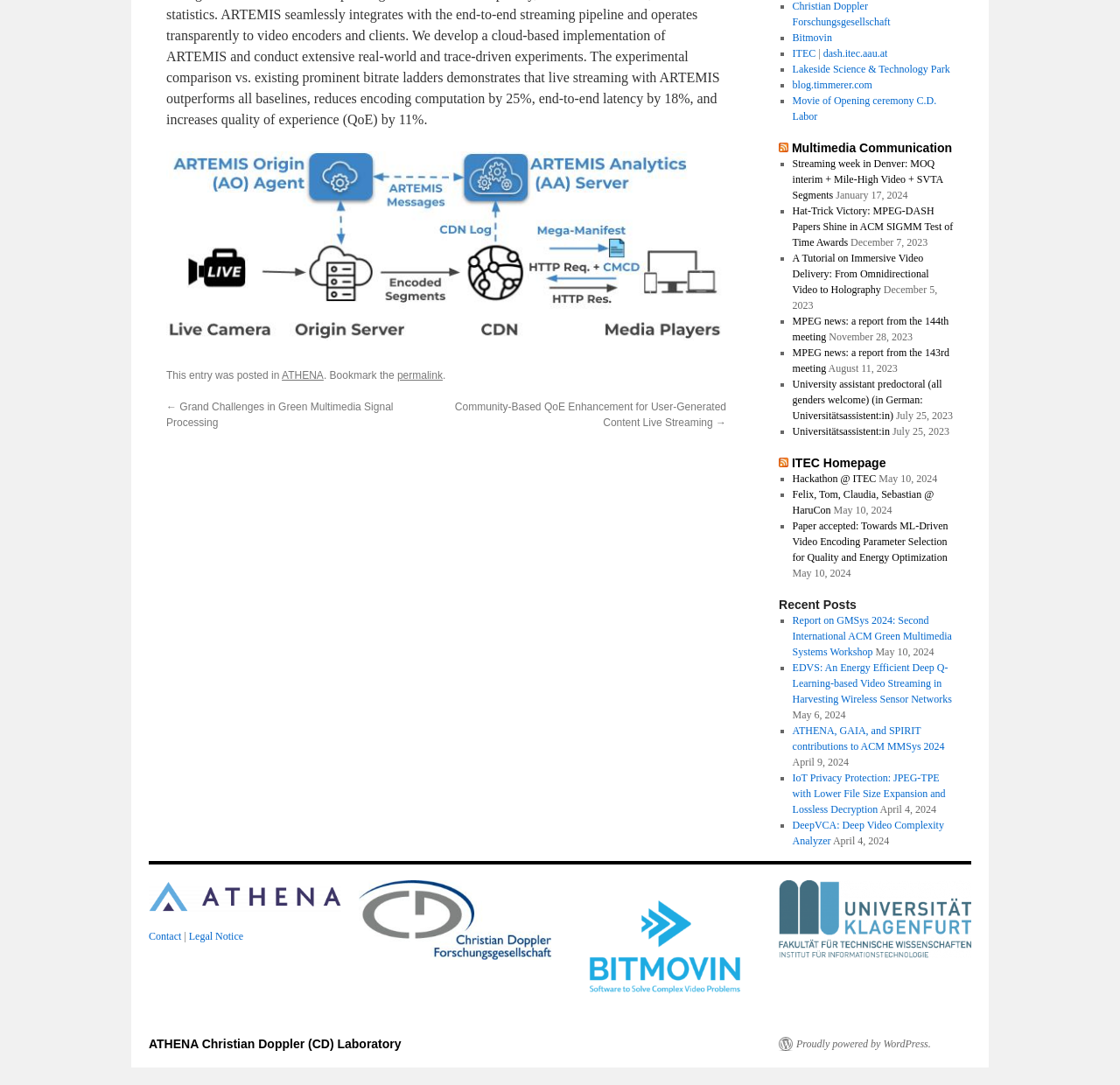Identify the coordinates of the bounding box for the element that must be clicked to accomplish the instruction: "Log in".

None